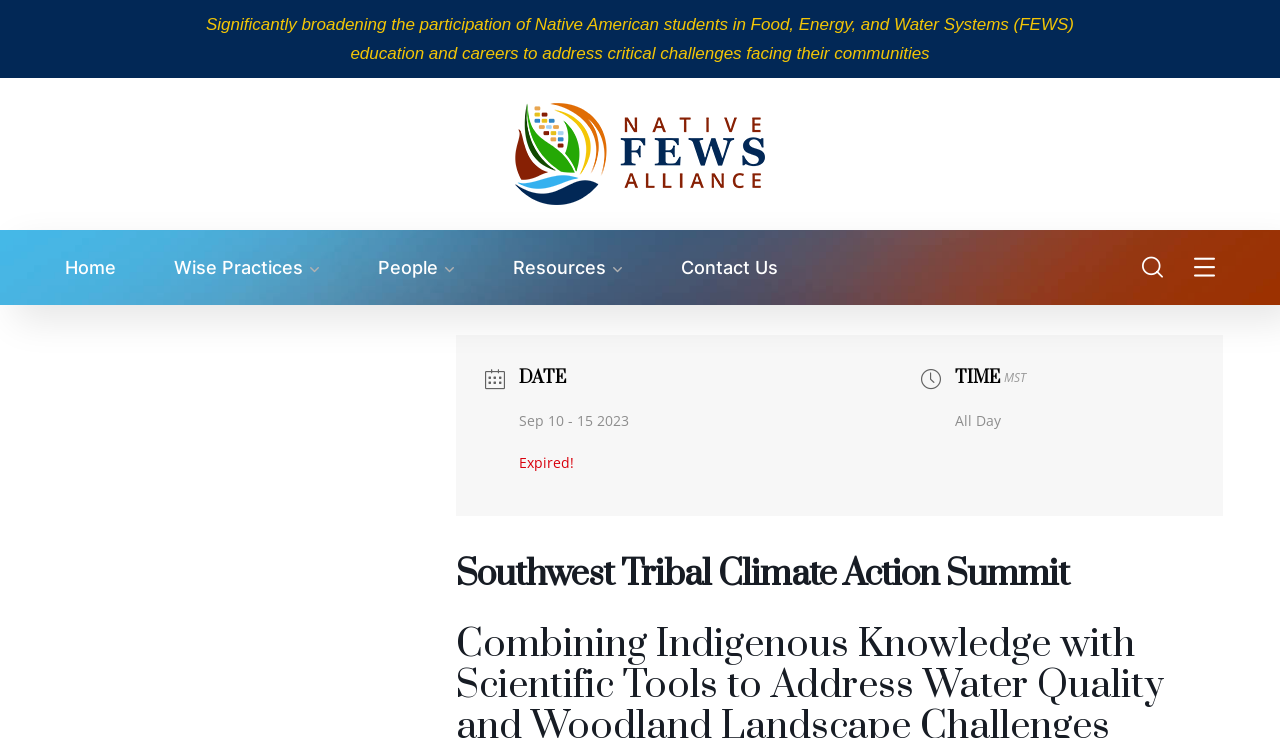Find the bounding box coordinates corresponding to the UI element with the description: "People". The coordinates should be formatted as [left, top, right, bottom], with values as floats between 0 and 1.

[0.295, 0.325, 0.355, 0.4]